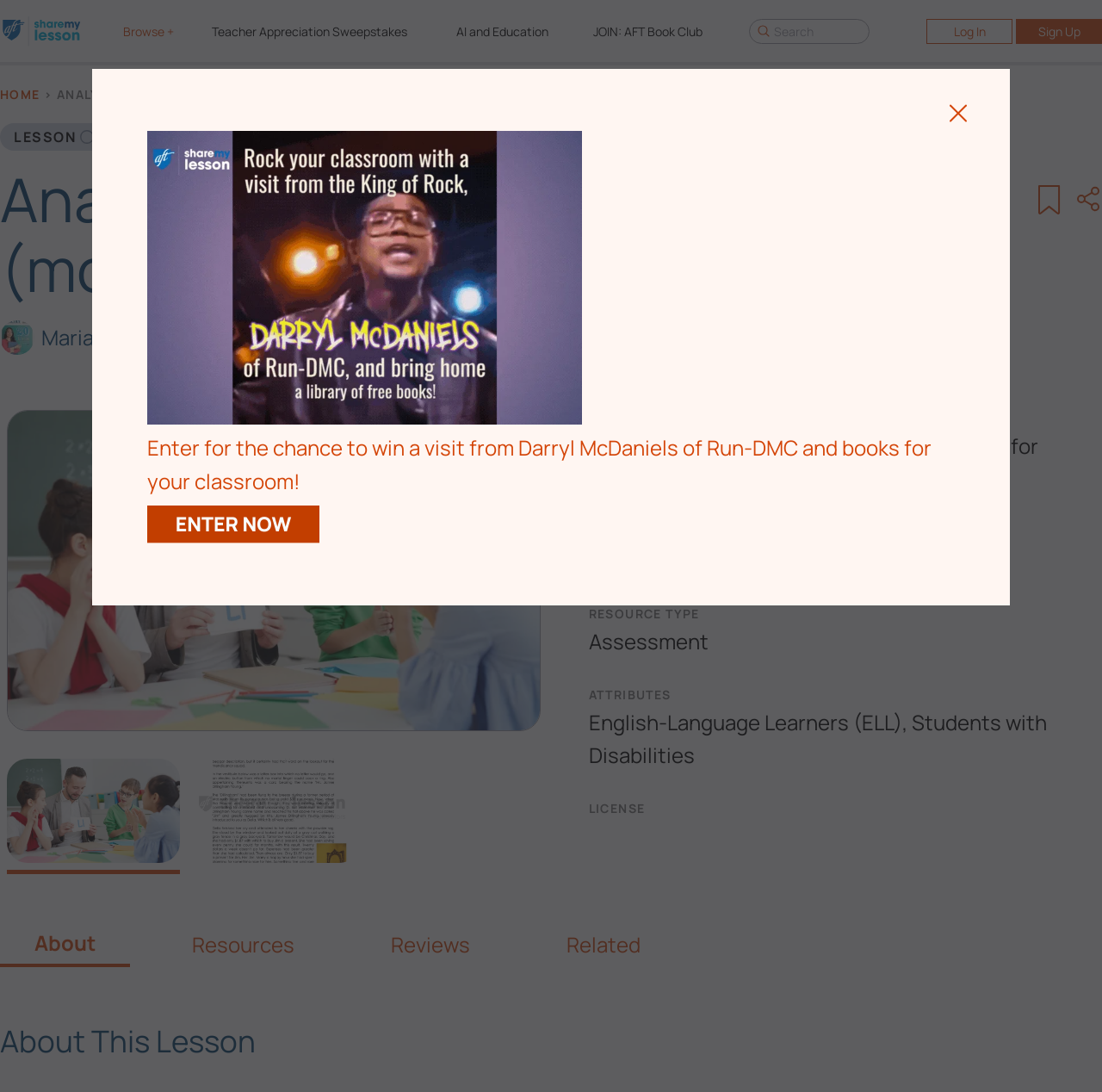What is the rating of this lesson?
Utilize the image to construct a detailed and well-explained answer.

The rating of this lesson can be found in the breadcrumb navigation section, where it is displayed as '4.5 (6 REVIEWS)'. This rating is based on 6 reviews.